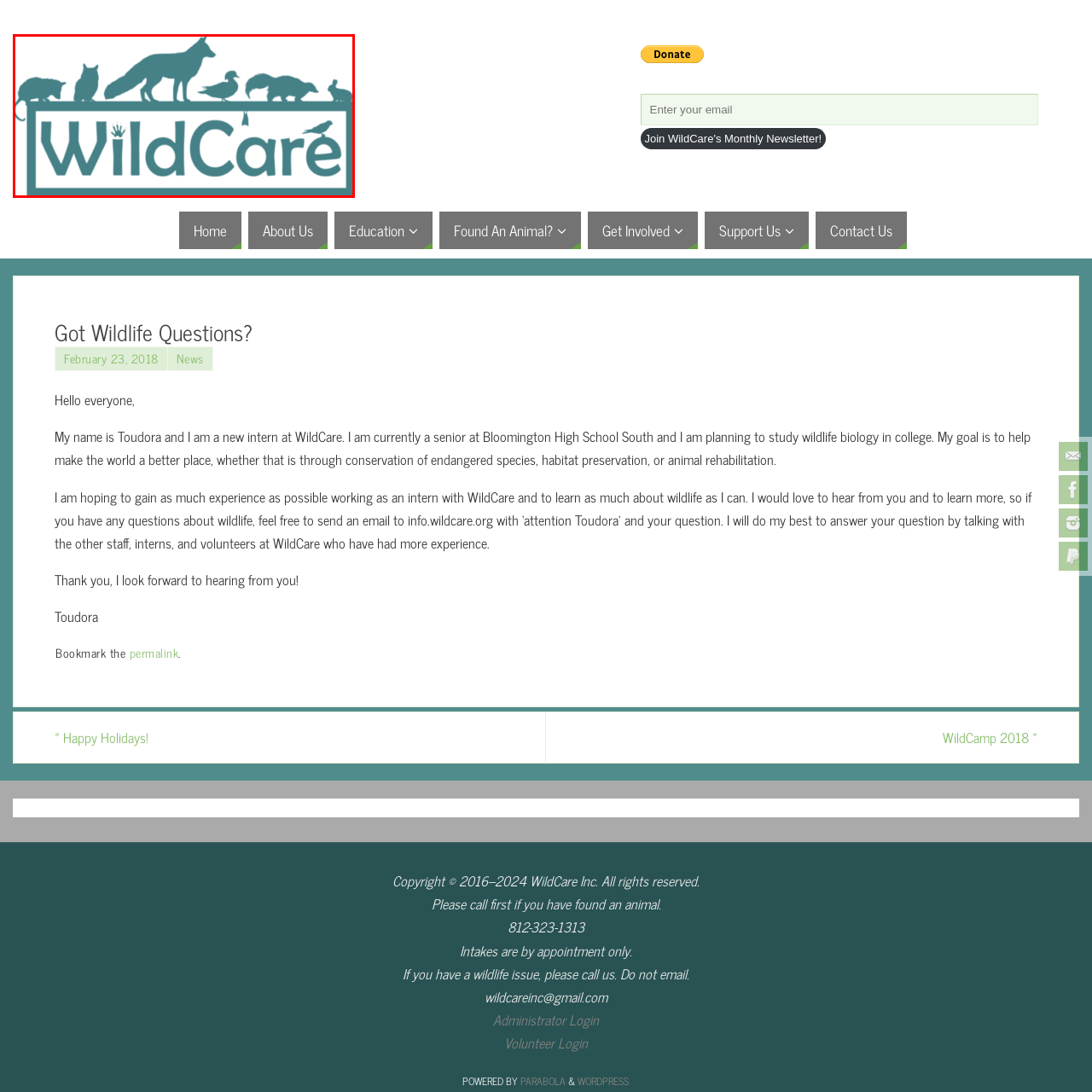What is the mission of WildCare?
Assess the image contained within the red bounding box and give a detailed answer based on the visual elements present in the image.

According to the caption, the mission of WildCare is to support and protect wildlife through education and community involvement, which is embodied in the spirit of conservation and animal welfare reflected in the logo.